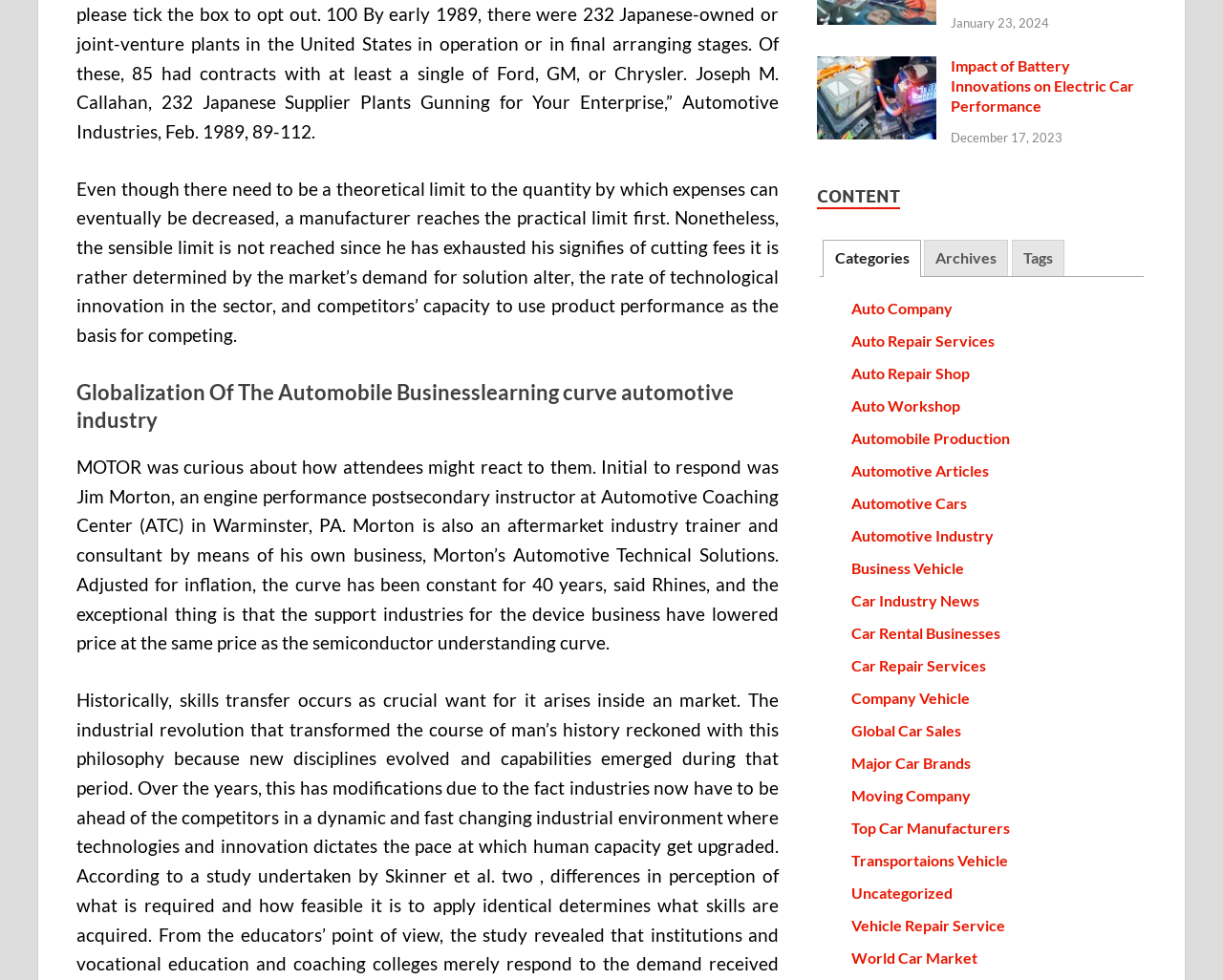Locate the bounding box coordinates of the area that needs to be clicked to fulfill the following instruction: "Click on the 'January 23, 2024' date". The coordinates should be in the format of four float numbers between 0 and 1, namely [left, top, right, bottom].

[0.777, 0.015, 0.858, 0.031]